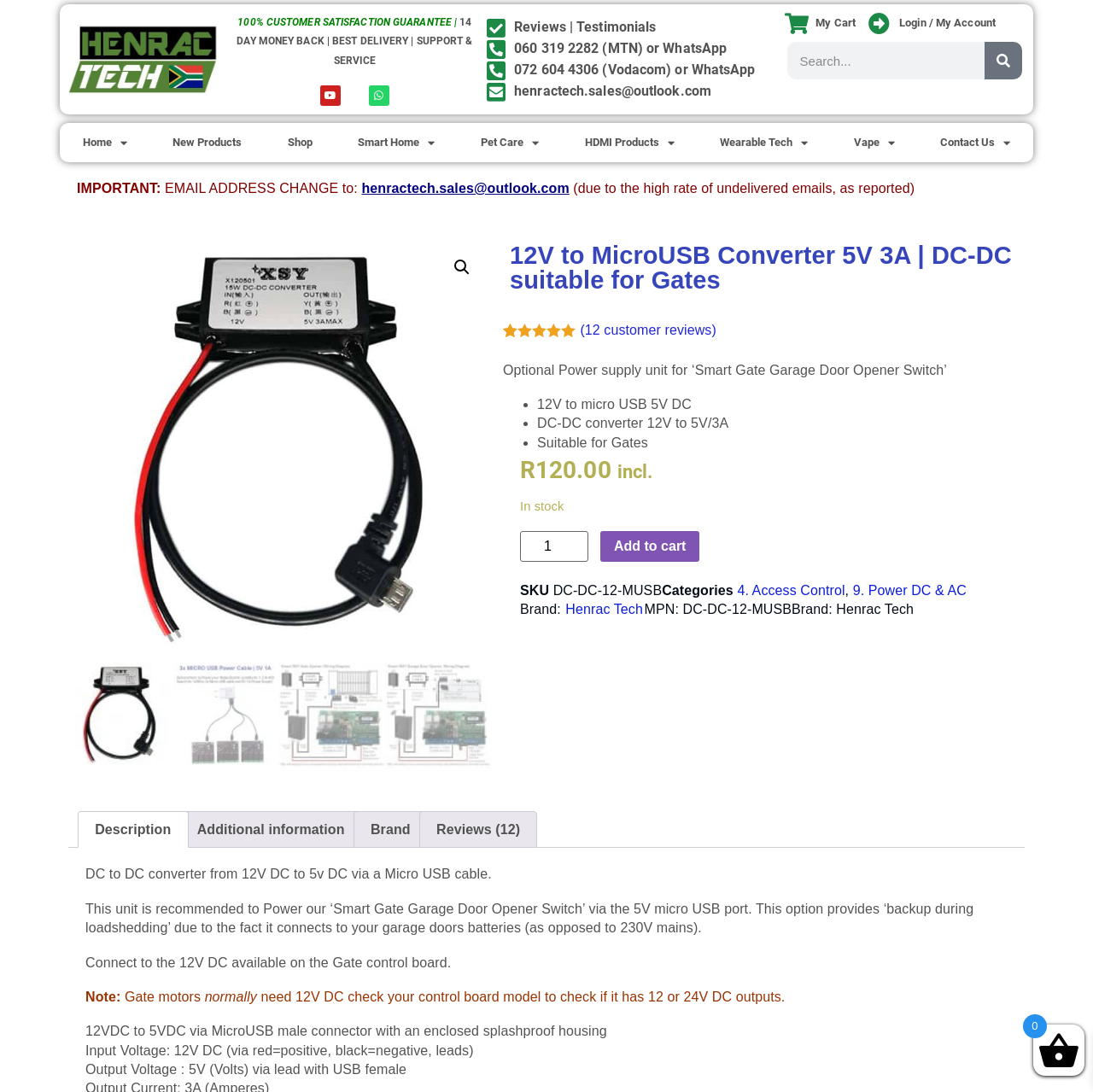Locate the bounding box coordinates of the area where you should click to accomplish the instruction: "Go to home page".

[0.055, 0.113, 0.137, 0.149]